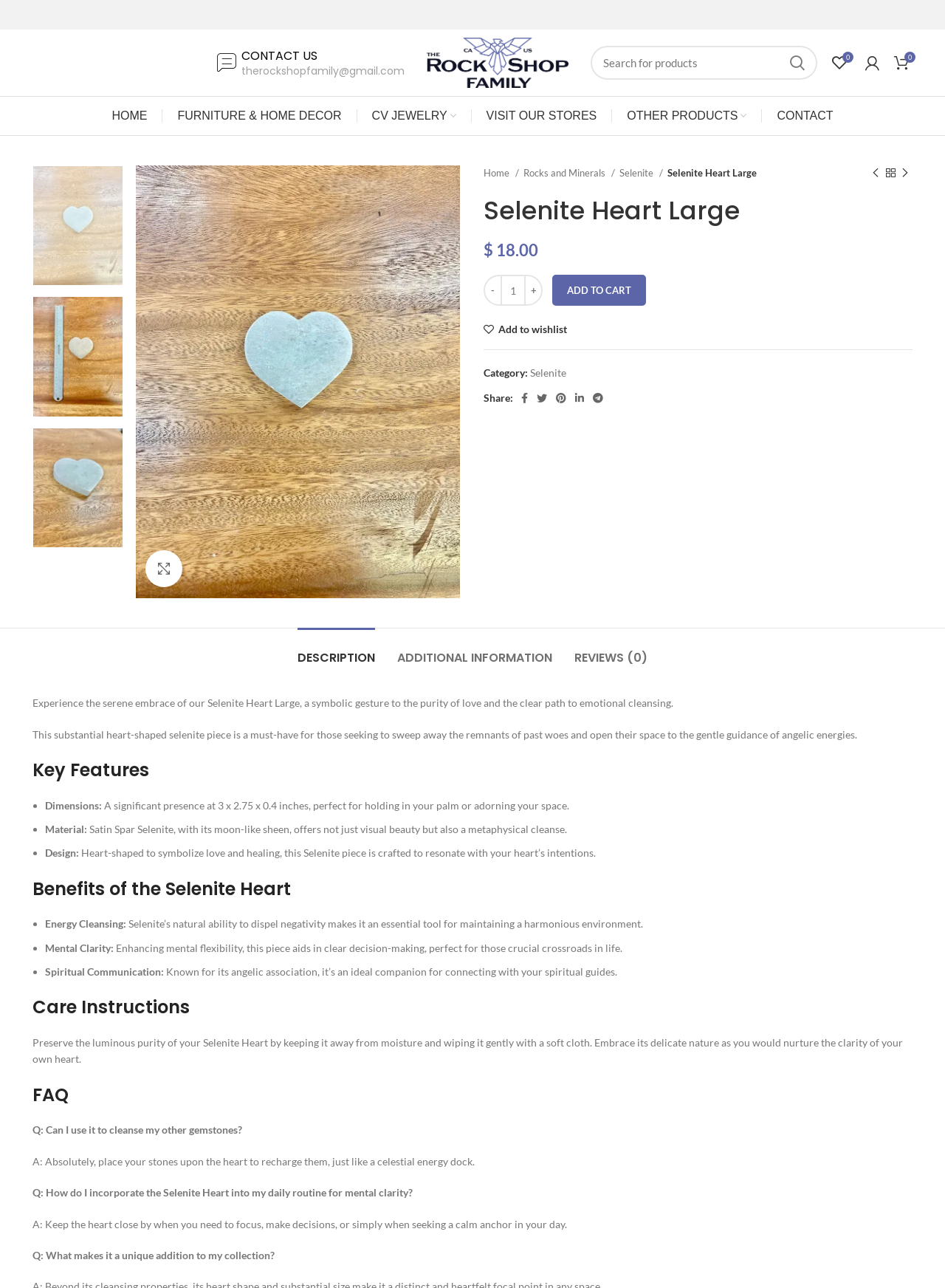What is the size of the Selenite Heart Large?
Provide a one-word or short-phrase answer based on the image.

3 x 2.75 x 0.4 inches